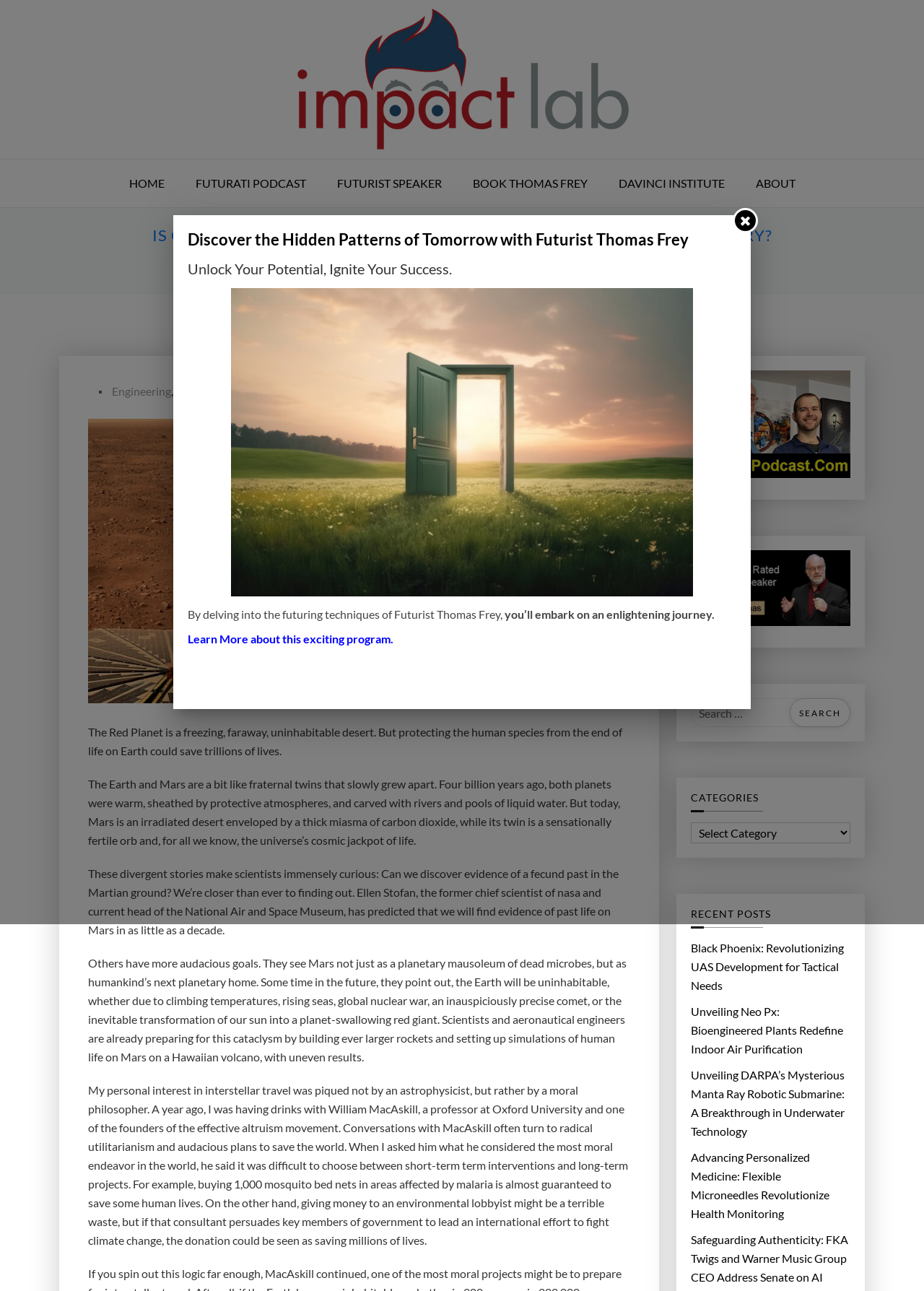Please find the bounding box coordinates of the element that needs to be clicked to perform the following instruction: "Visit the 'FUTURATI PODCAST' page". The bounding box coordinates should be four float numbers between 0 and 1, represented as [left, top, right, bottom].

[0.196, 0.124, 0.346, 0.161]